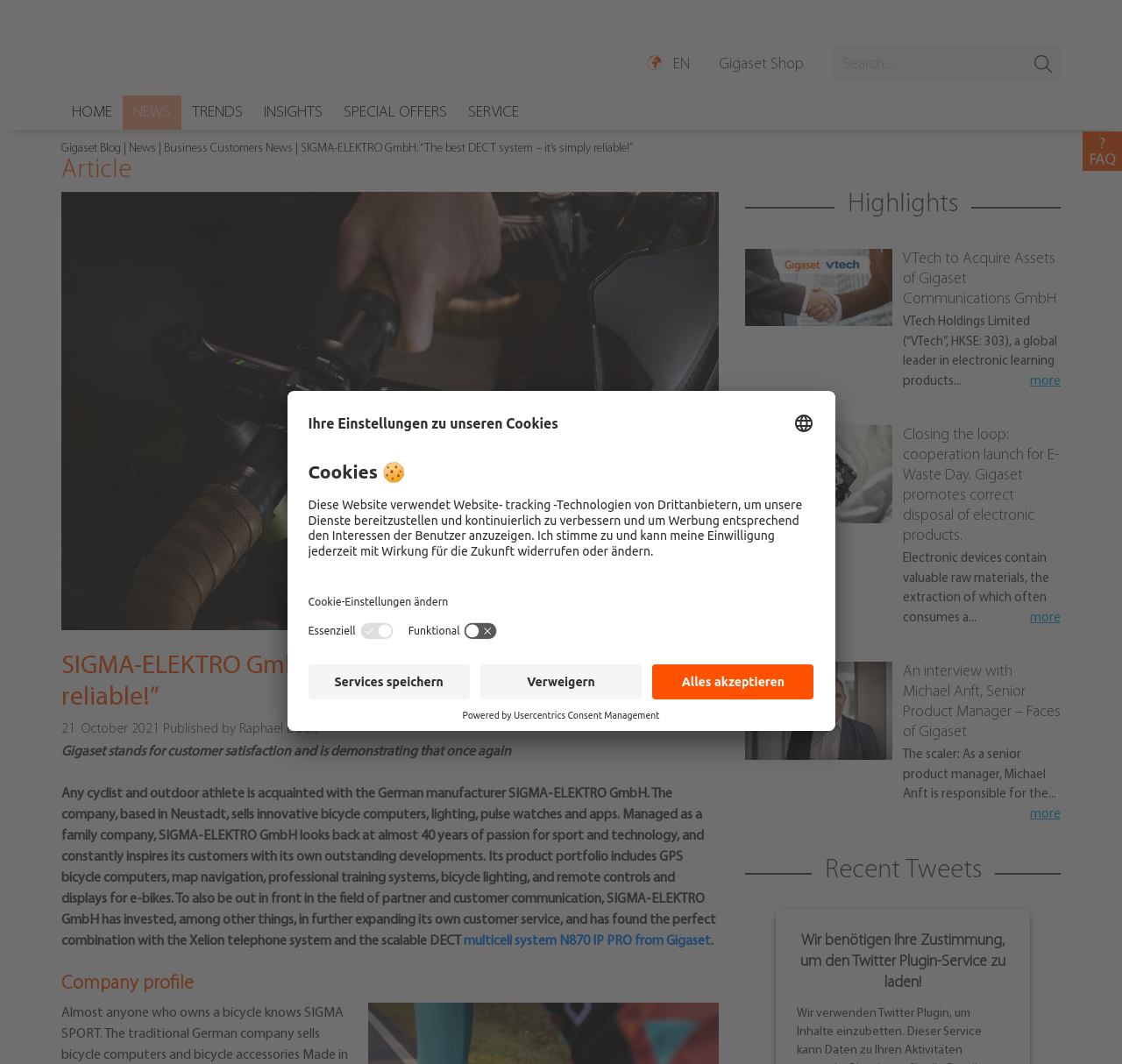What is the topic of the article?
Using the picture, provide a one-word or short phrase answer.

DECT system